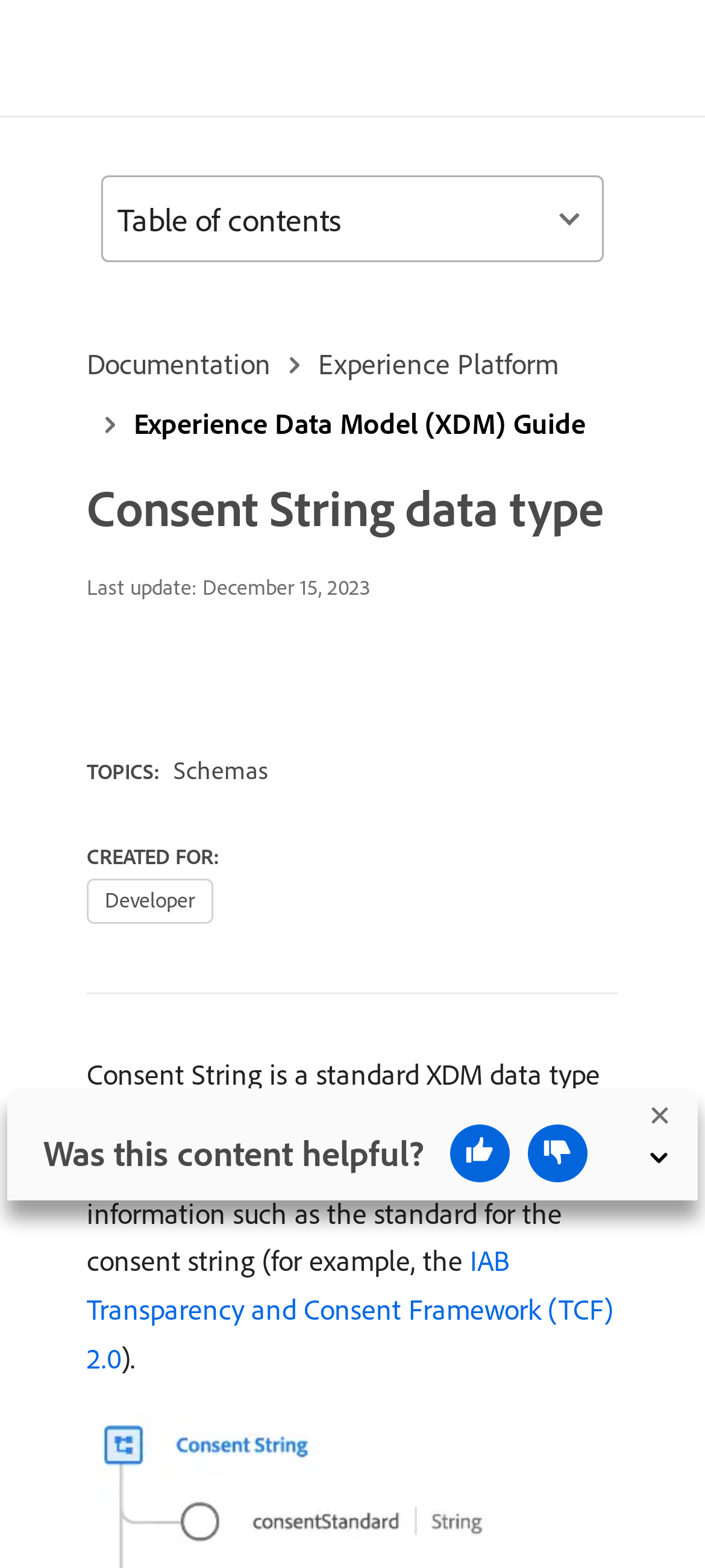Determine the bounding box for the HTML element described here: "Schemas". The coordinates should be given as [left, top, right, bottom] with each number being a float between 0 and 1.

[0.246, 0.48, 0.379, 0.501]